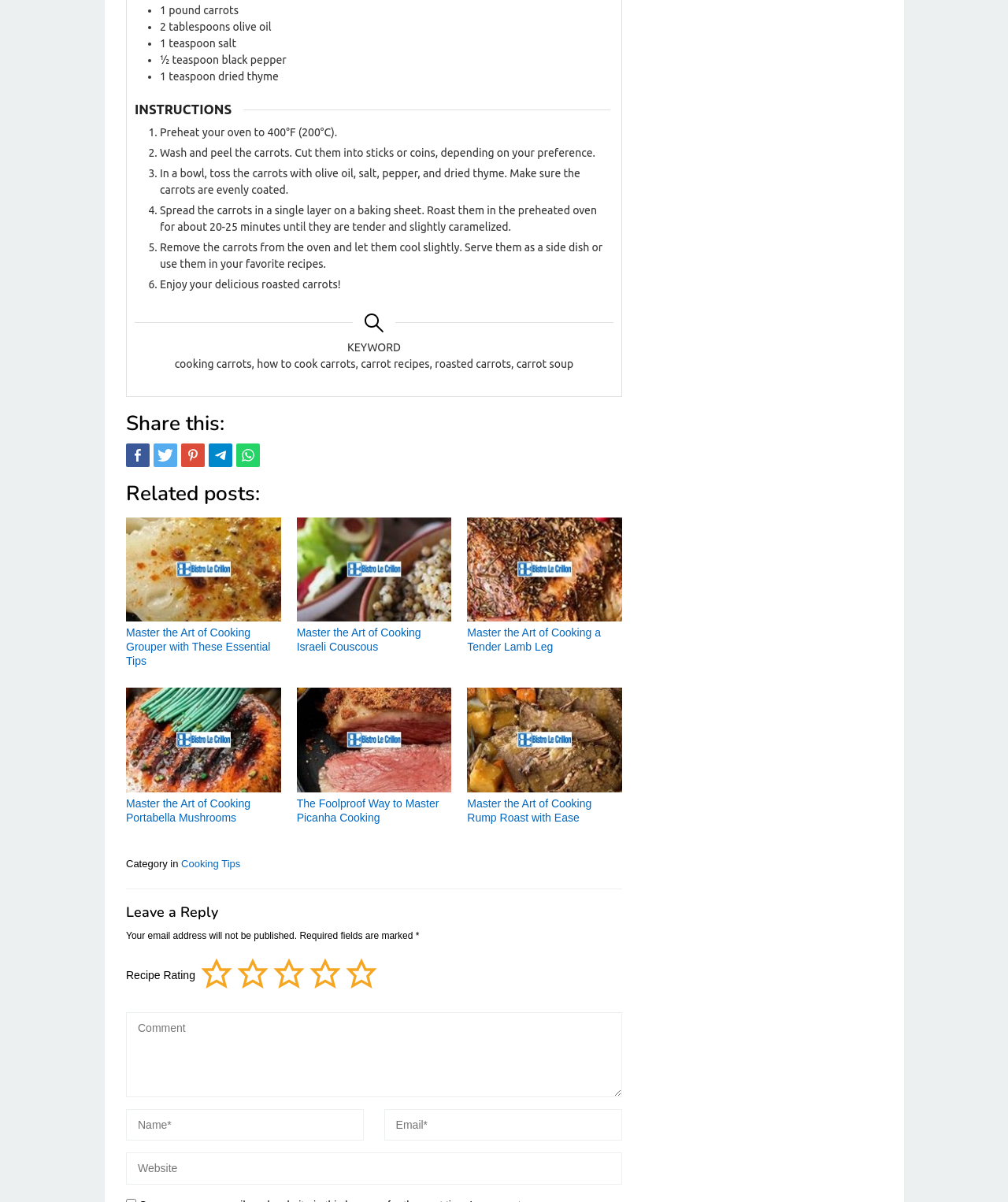Using the format (top-left x, top-left y, bottom-right x, bottom-right y), and given the element description, identify the bounding box coordinates within the screenshot: title="Whatsapp"

[0.234, 0.369, 0.258, 0.389]